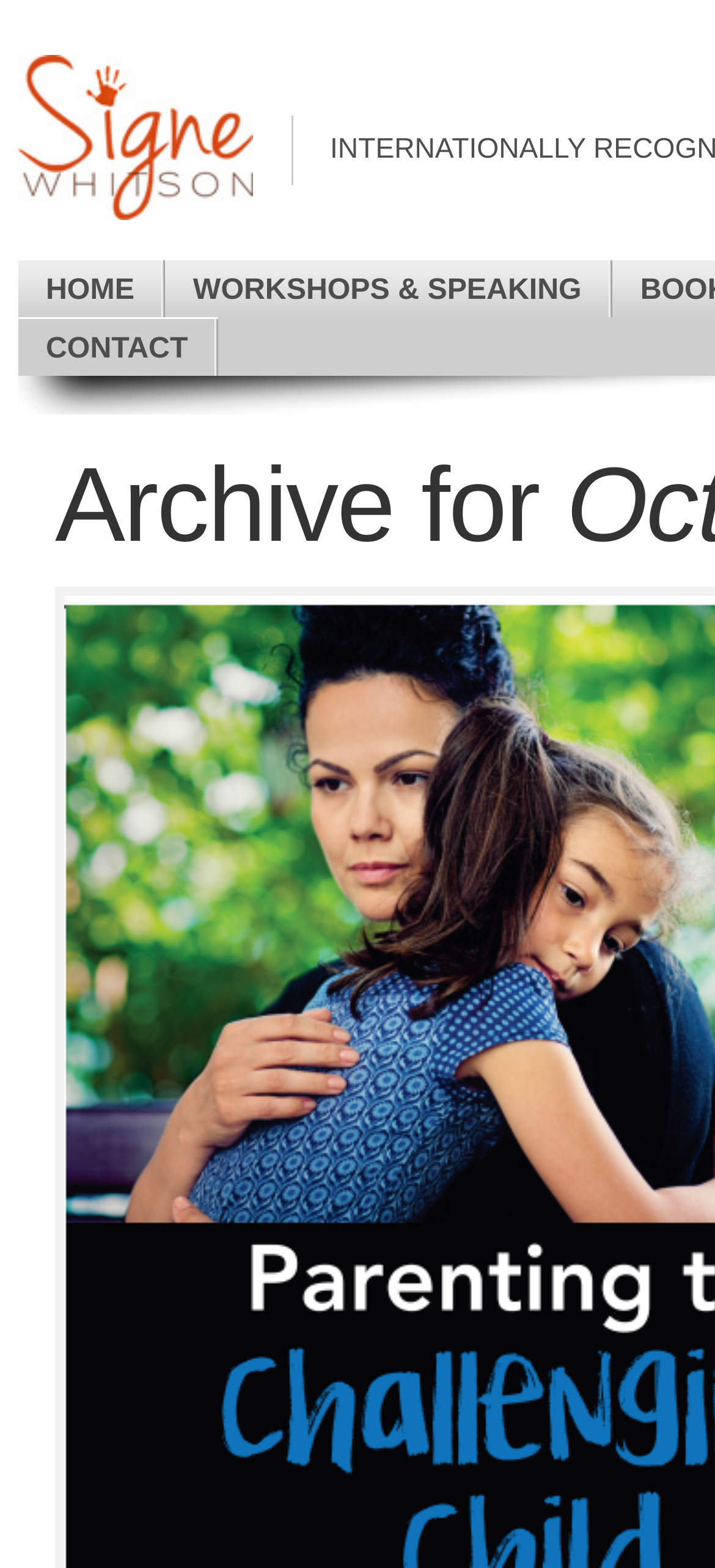Find and provide the bounding box coordinates for the UI element described here: "Signe Whitson". The coordinates should be given as four float numbers between 0 and 1: [left, top, right, bottom].

[0.026, 0.035, 0.385, 0.152]